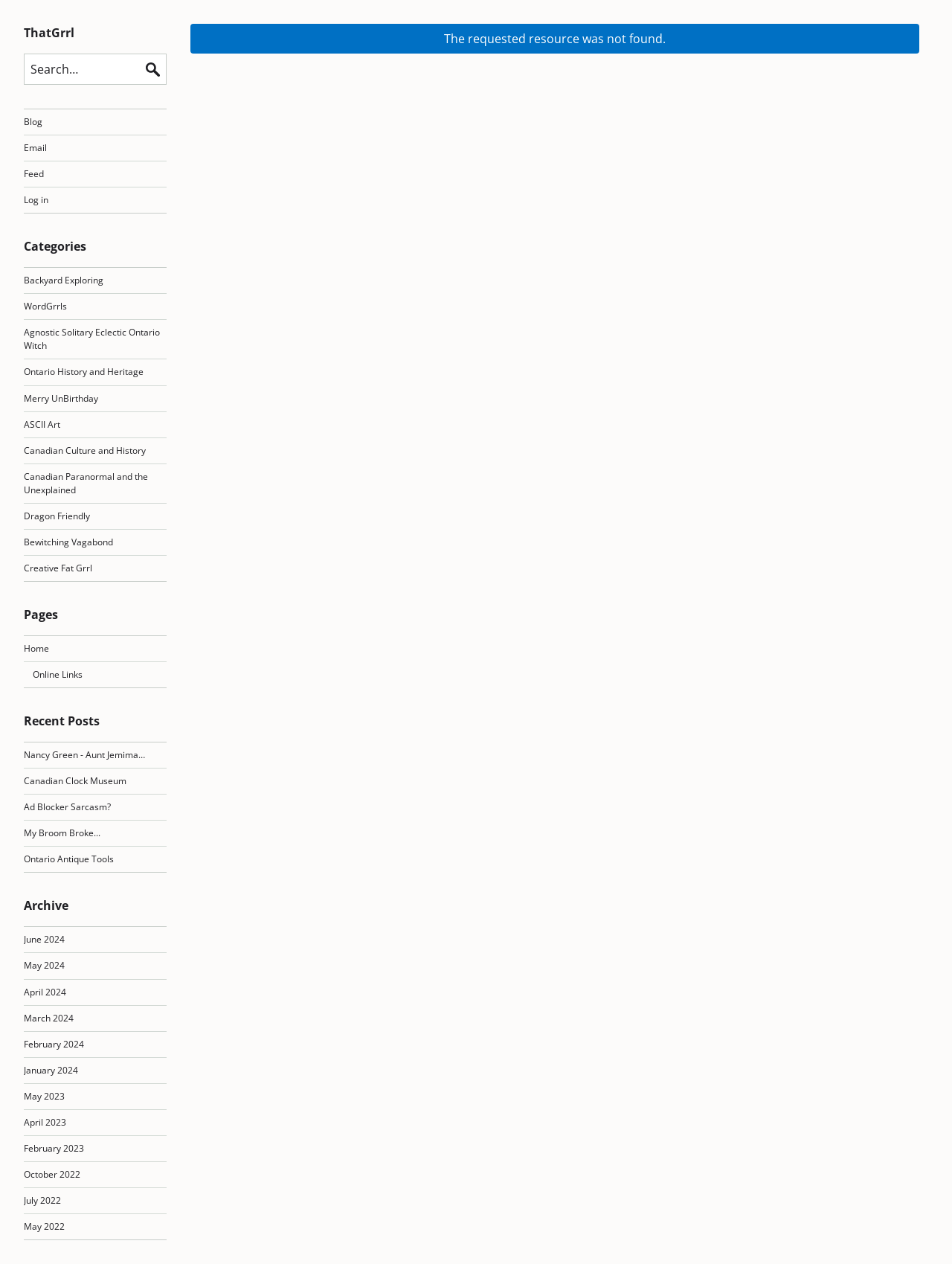Identify the bounding box for the UI element specified in this description: "Email". The coordinates must be four float numbers between 0 and 1, formatted as [left, top, right, bottom].

[0.025, 0.112, 0.049, 0.122]